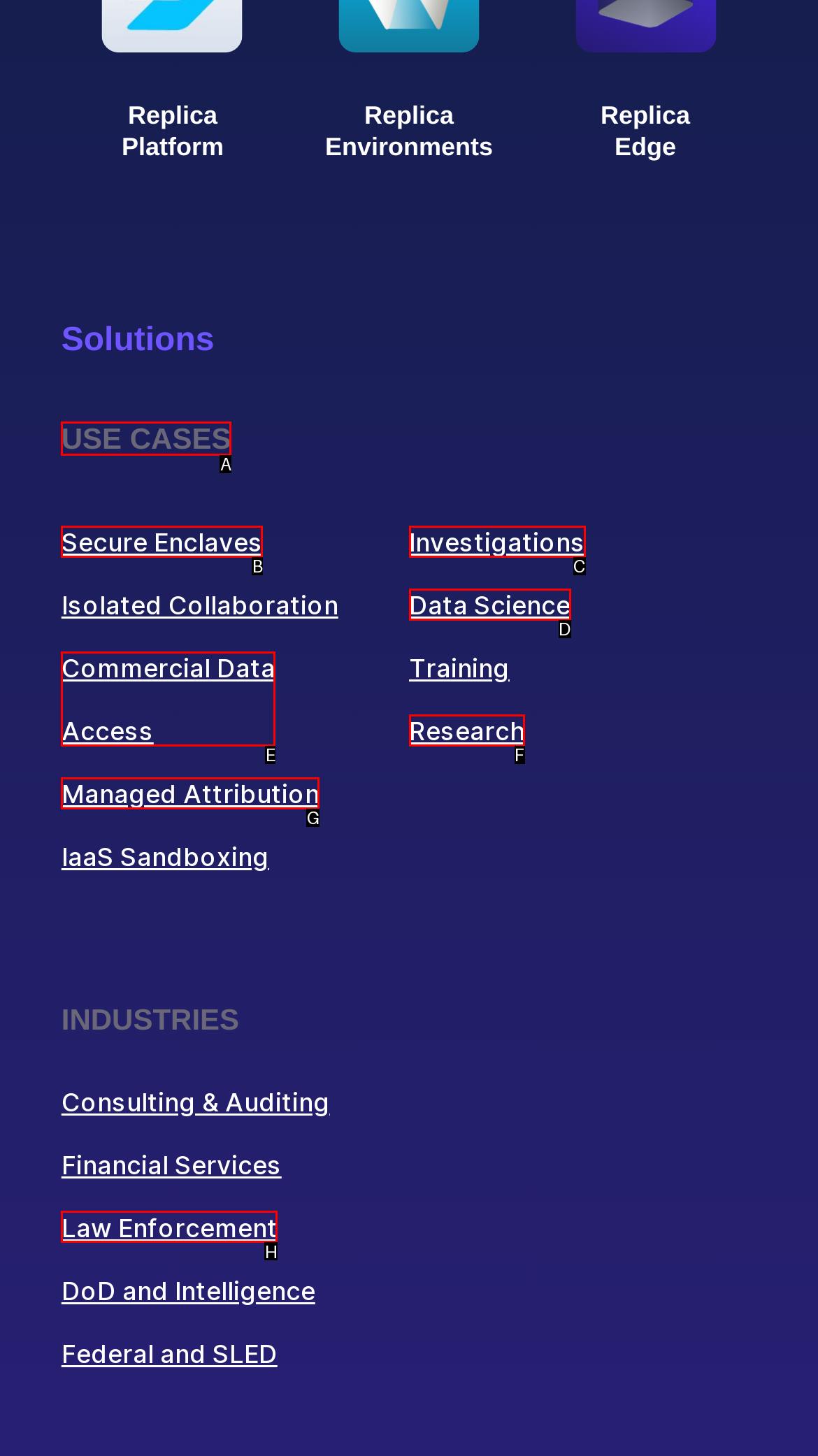Identify the HTML element that corresponds to the description: Research
Provide the letter of the matching option from the given choices directly.

F